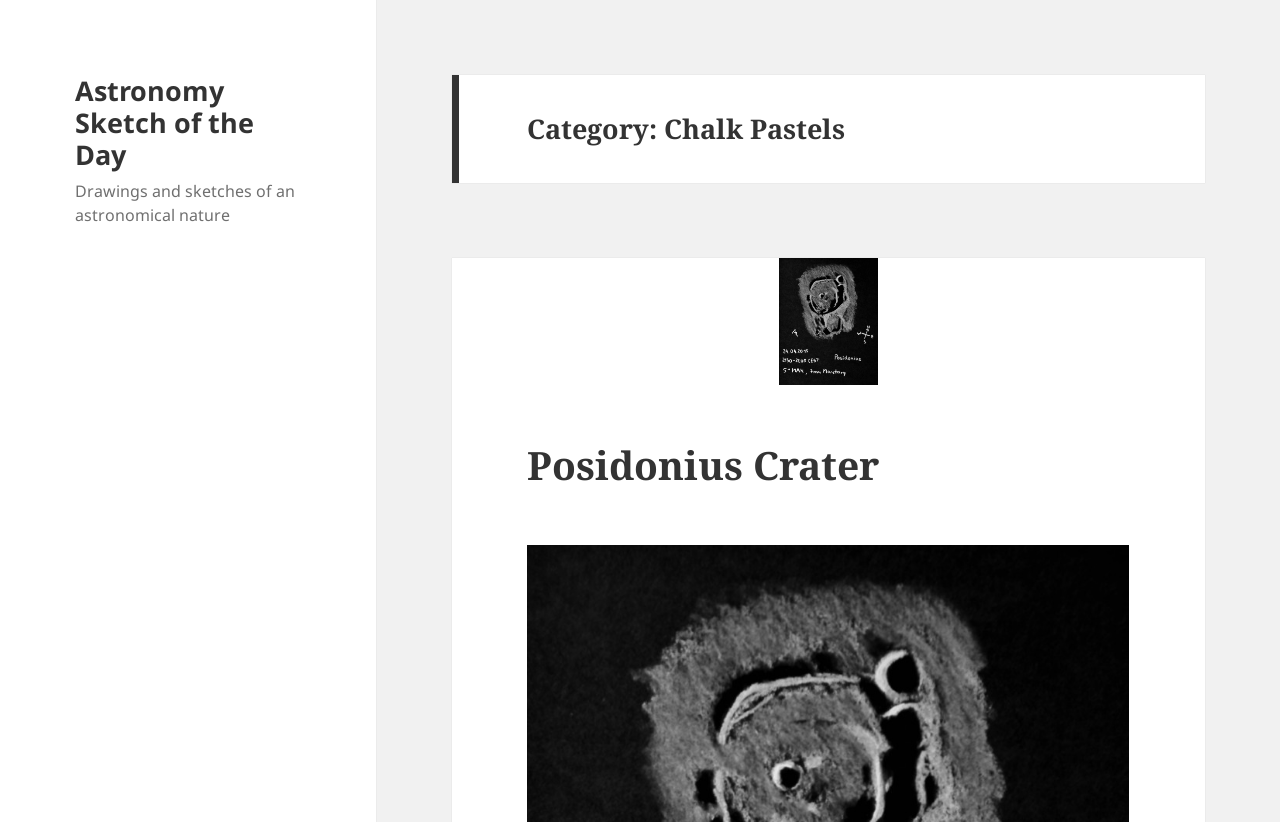Given the webpage screenshot and the description, determine the bounding box coordinates (top-left x, top-left y, bottom-right x, bottom-right y) that define the location of the UI element matching this description: Astronomy Sketch of the Day

[0.059, 0.088, 0.199, 0.211]